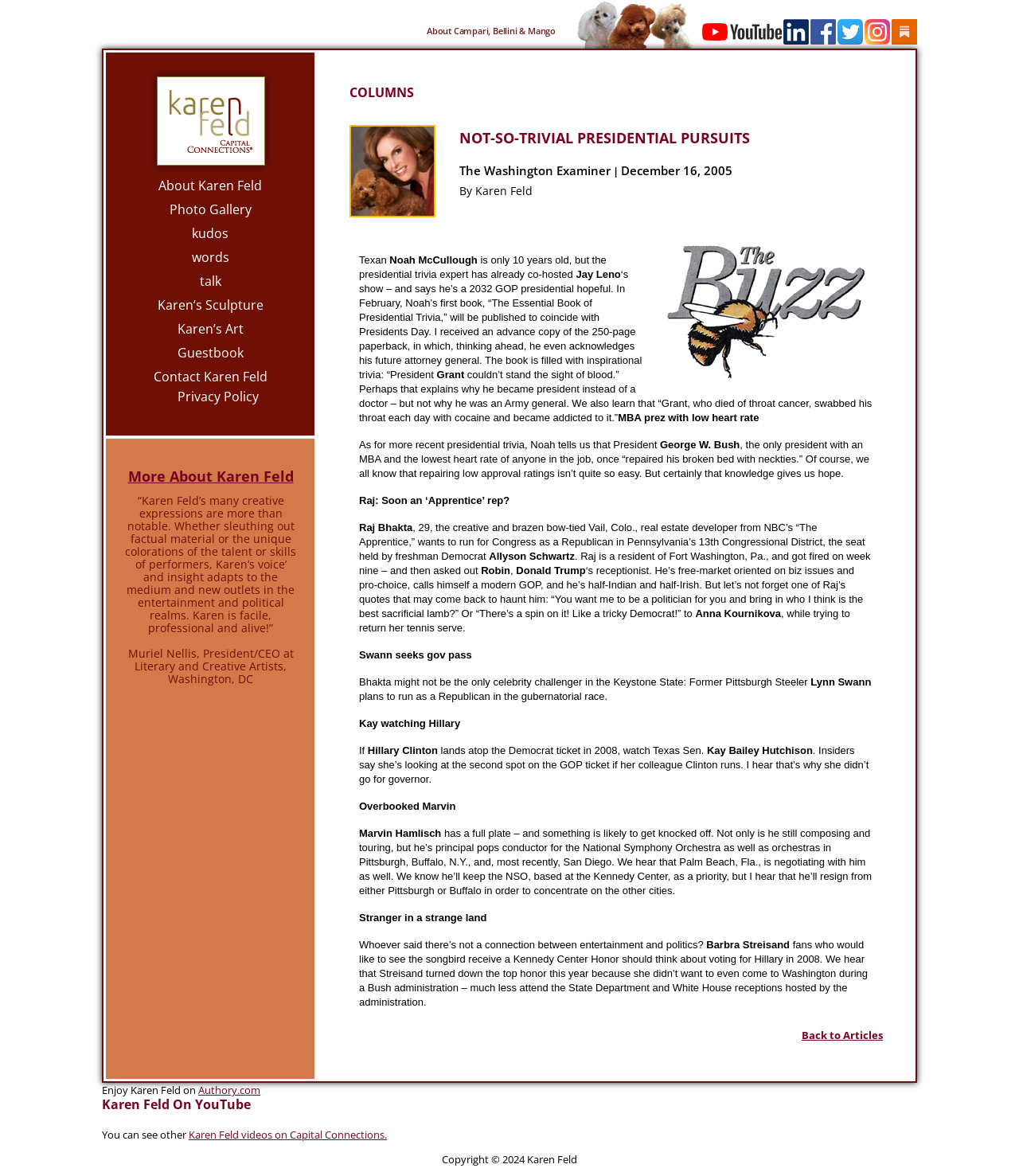Respond with a single word or phrase to the following question:
What is the position that Lynn Swann plans to run for?

Governor